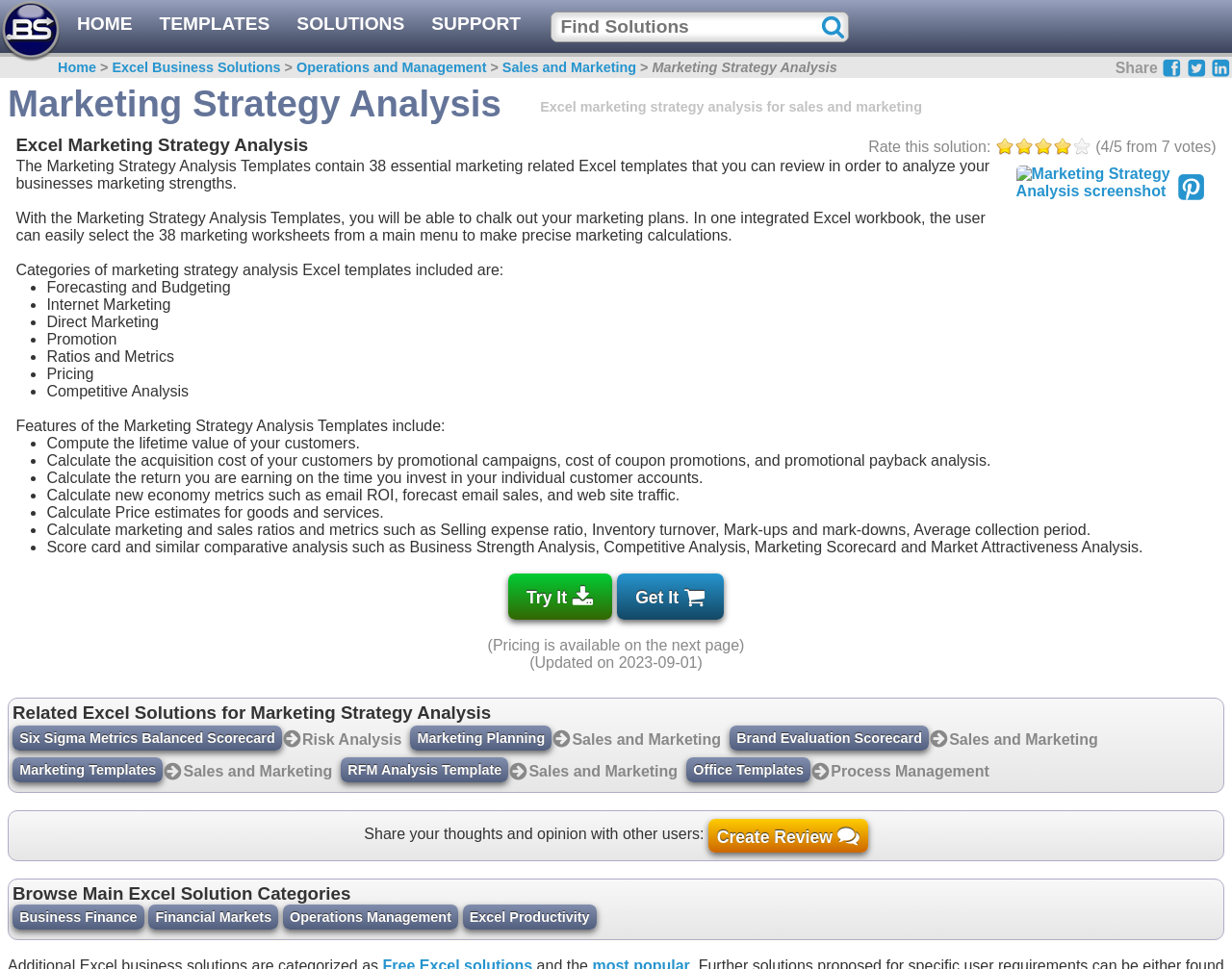What is the purpose of the Marketing Strategy Analysis Templates?
Look at the image and provide a short answer using one word or a phrase.

Analyze business marketing strengths